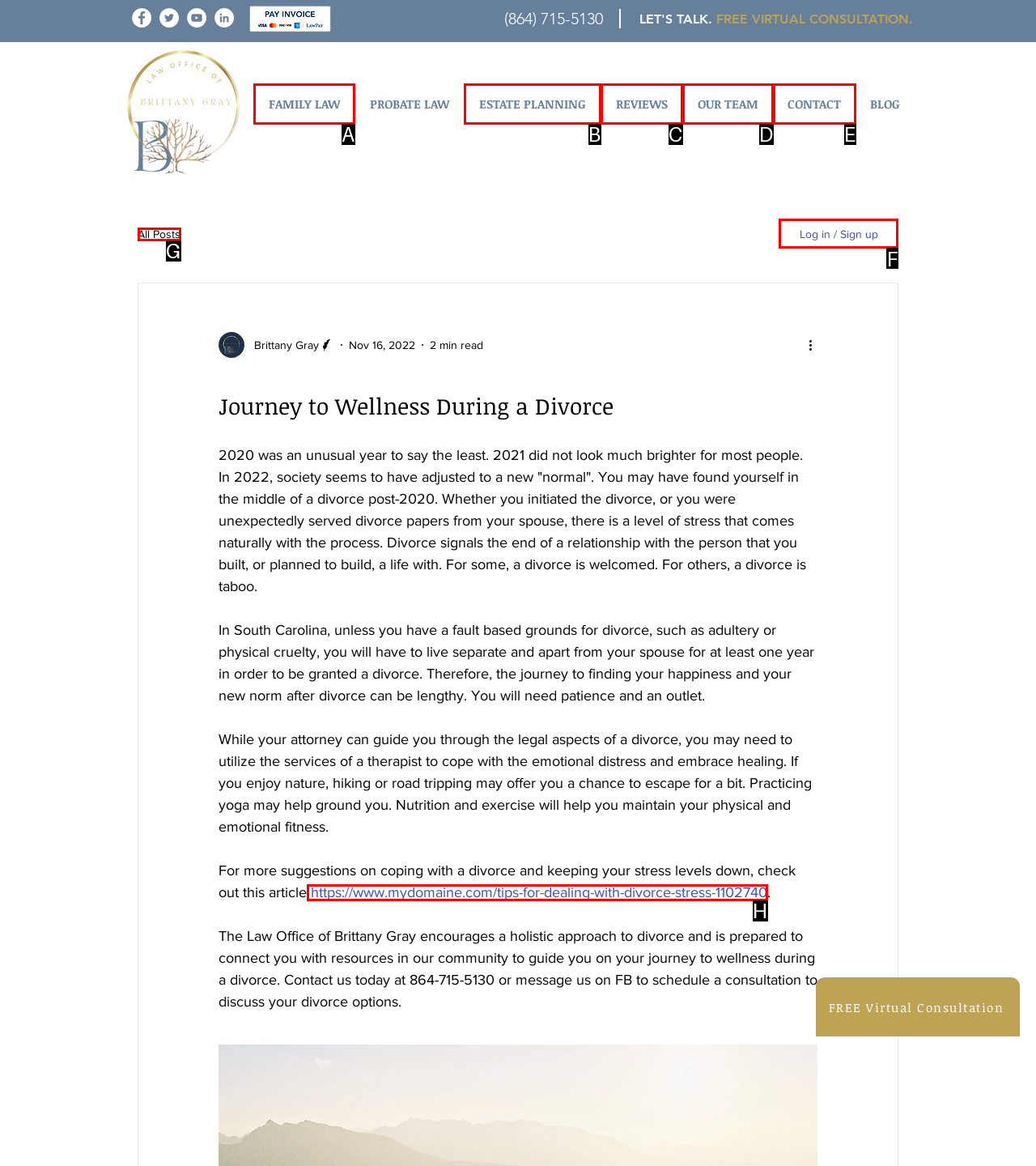Identify the correct option to click in order to complete this task: Click on the 'Log in / Sign up' button
Answer with the letter of the chosen option directly.

F